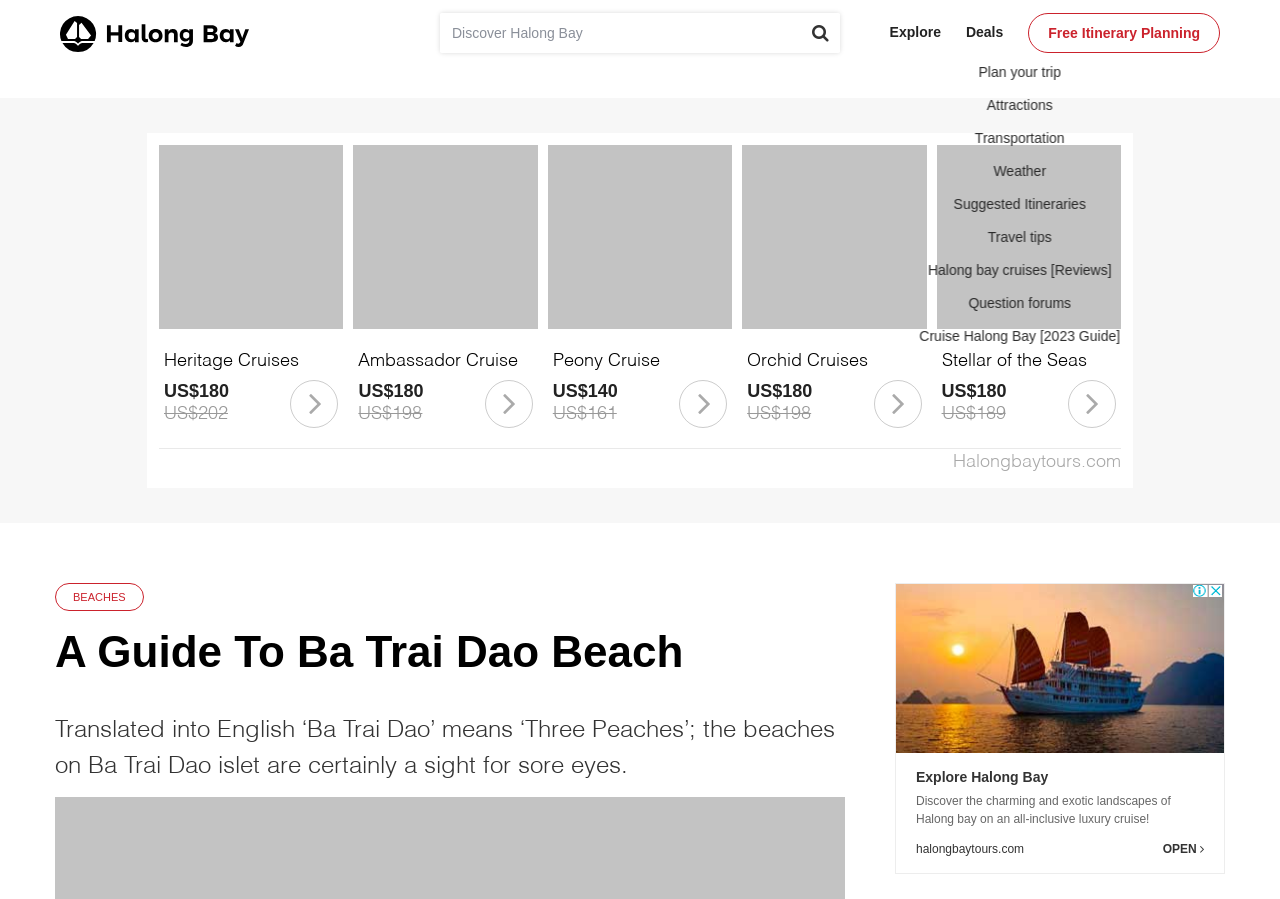Please use the details from the image to answer the following question comprehensively:
What is the meaning of 'Ba Trai Dao'?

The question can be answered by reading the text 'Translated into English ‘Ba Trai Dao’ means ‘Three Peaches’; the beaches on Ba Trai Dao islet are certainly a sight for sore eyes.' which explains the meaning of 'Ba Trai Dao'.